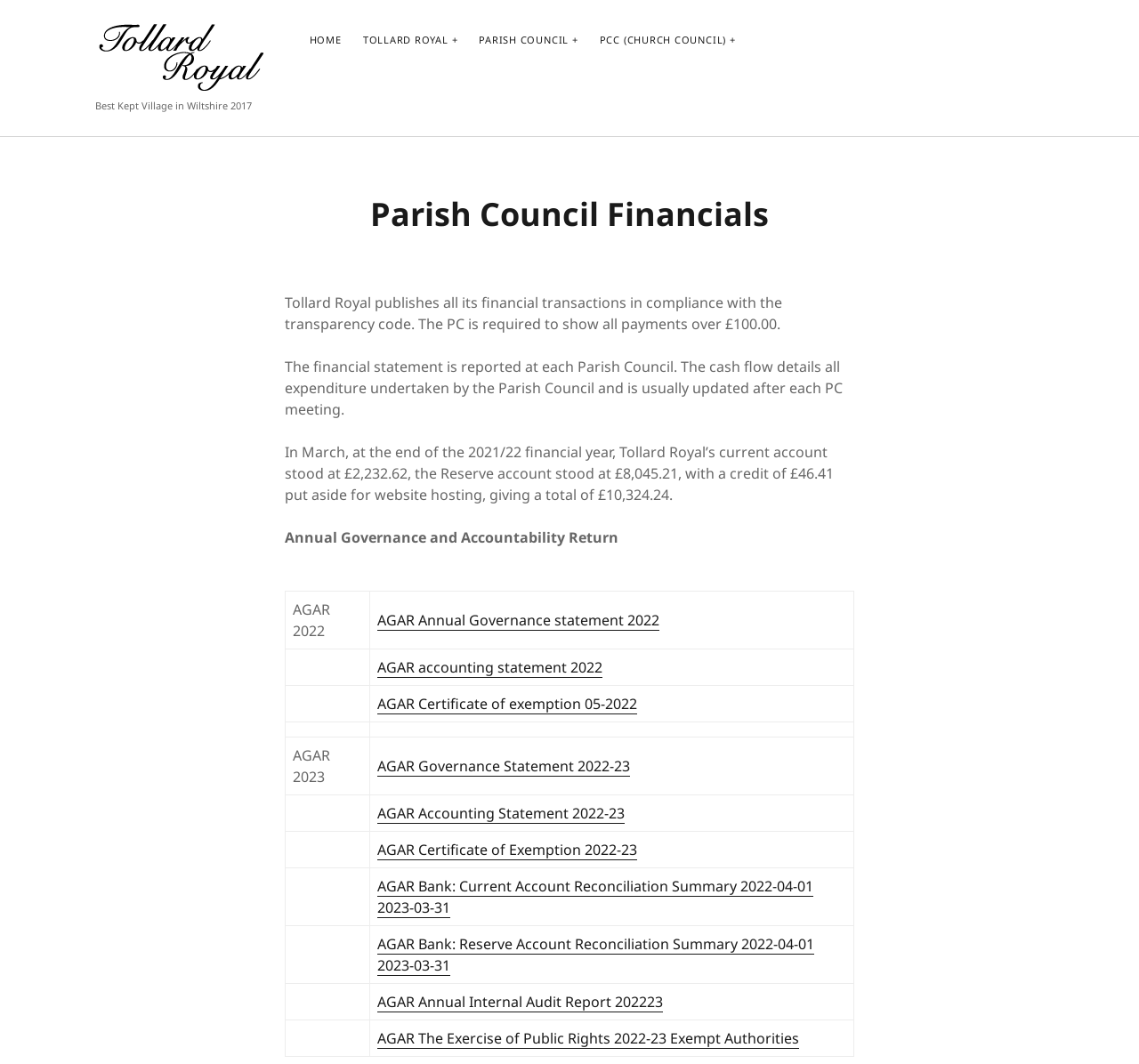Give a one-word or one-phrase response to the question:
How many rows are in the table?

8